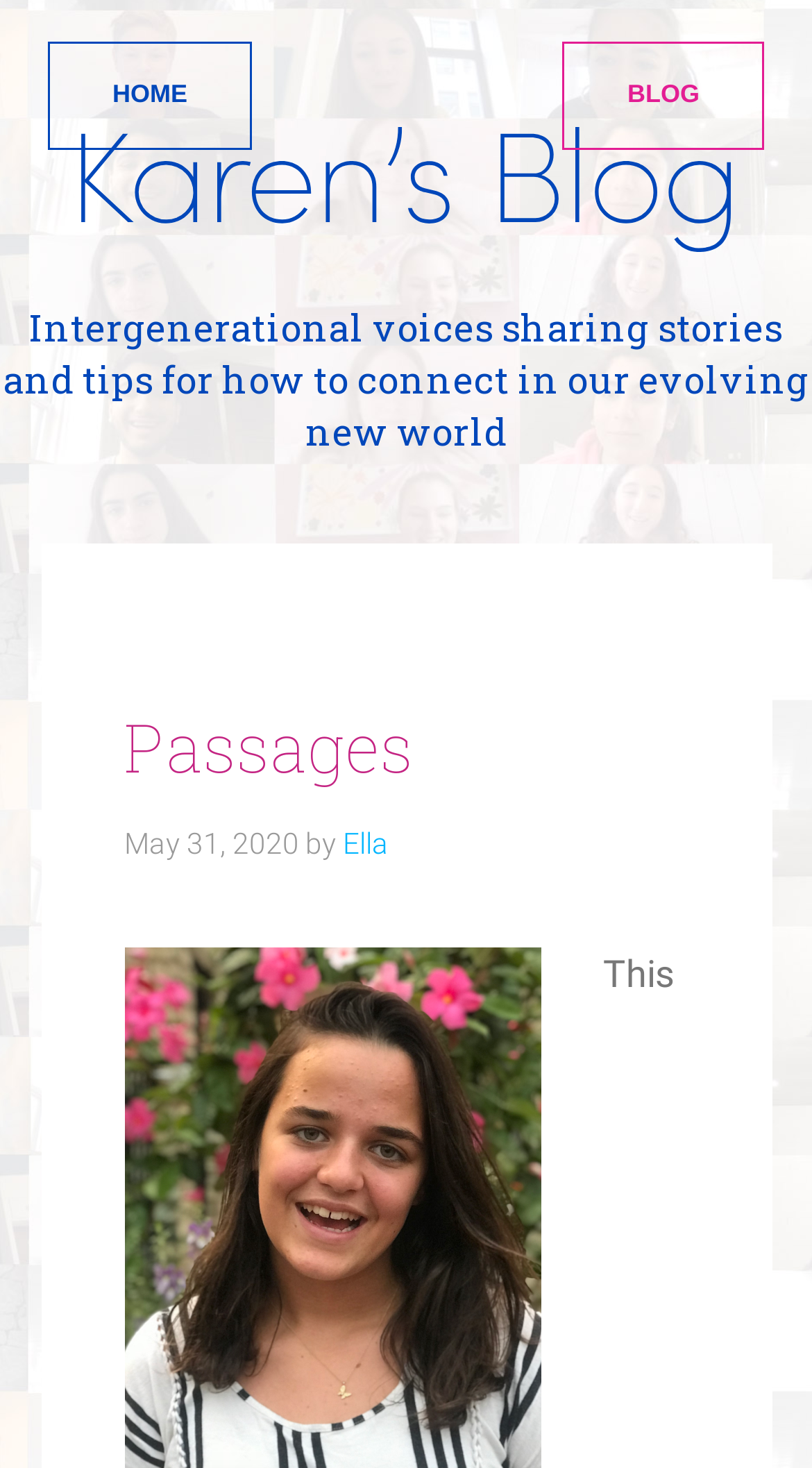Respond to the question below with a single word or phrase:
What is the name of the author of the passage?

Ella